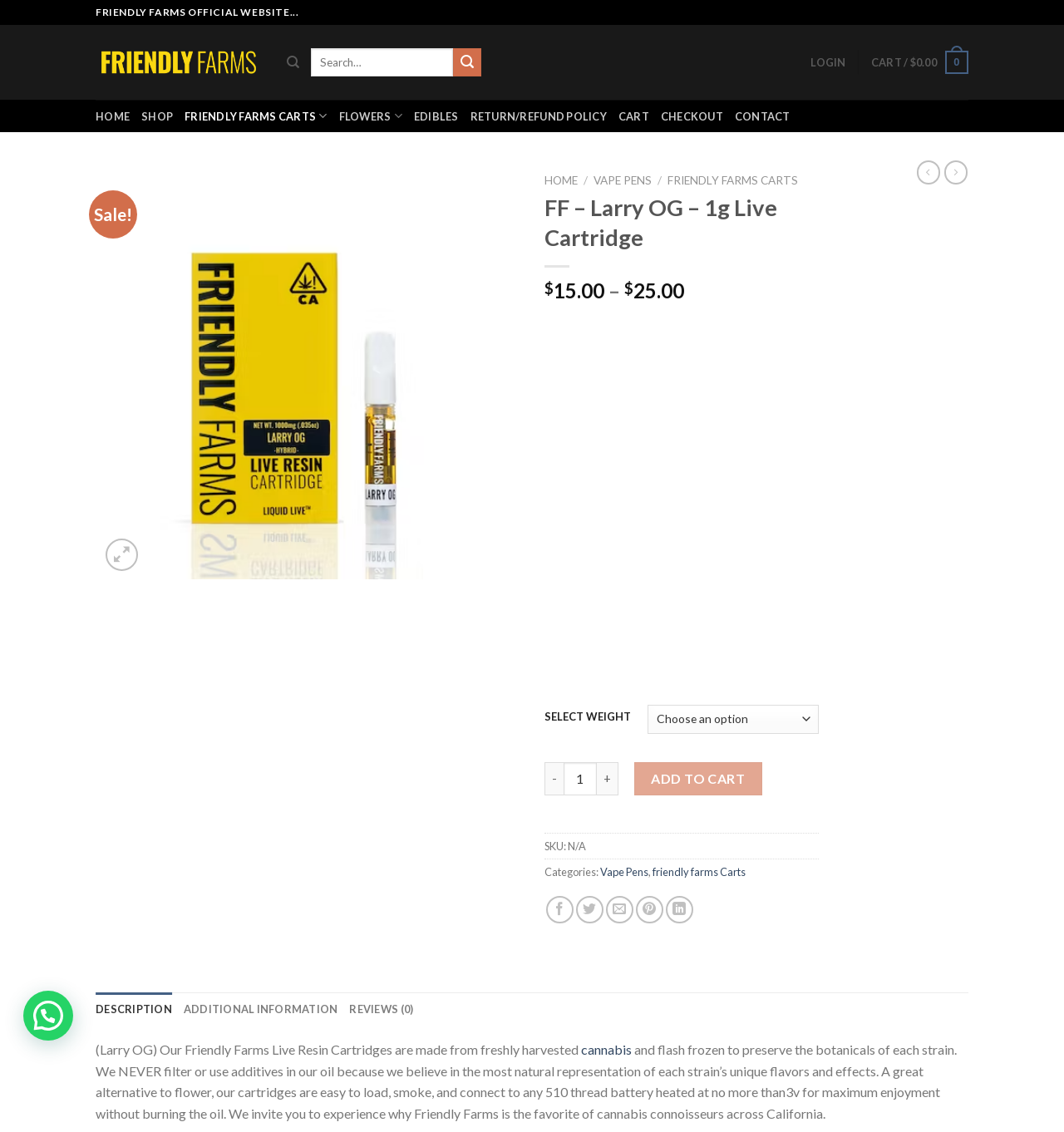Find the bounding box coordinates for the UI element that matches this description: "Cart / $0.00 0".

[0.819, 0.035, 0.91, 0.076]